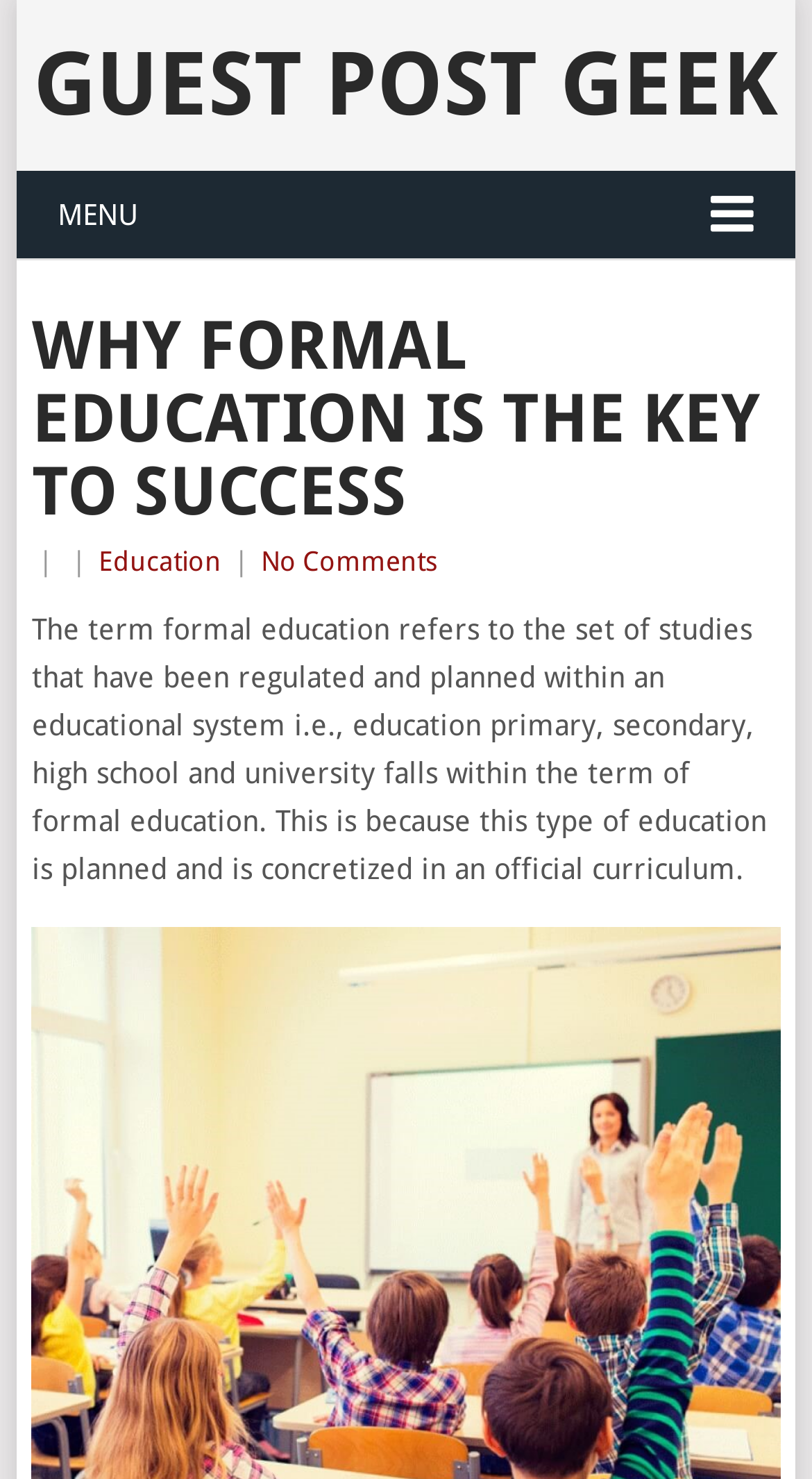What is the purpose of formal education according to the article?
Answer the question with a single word or phrase by looking at the picture.

Not mentioned